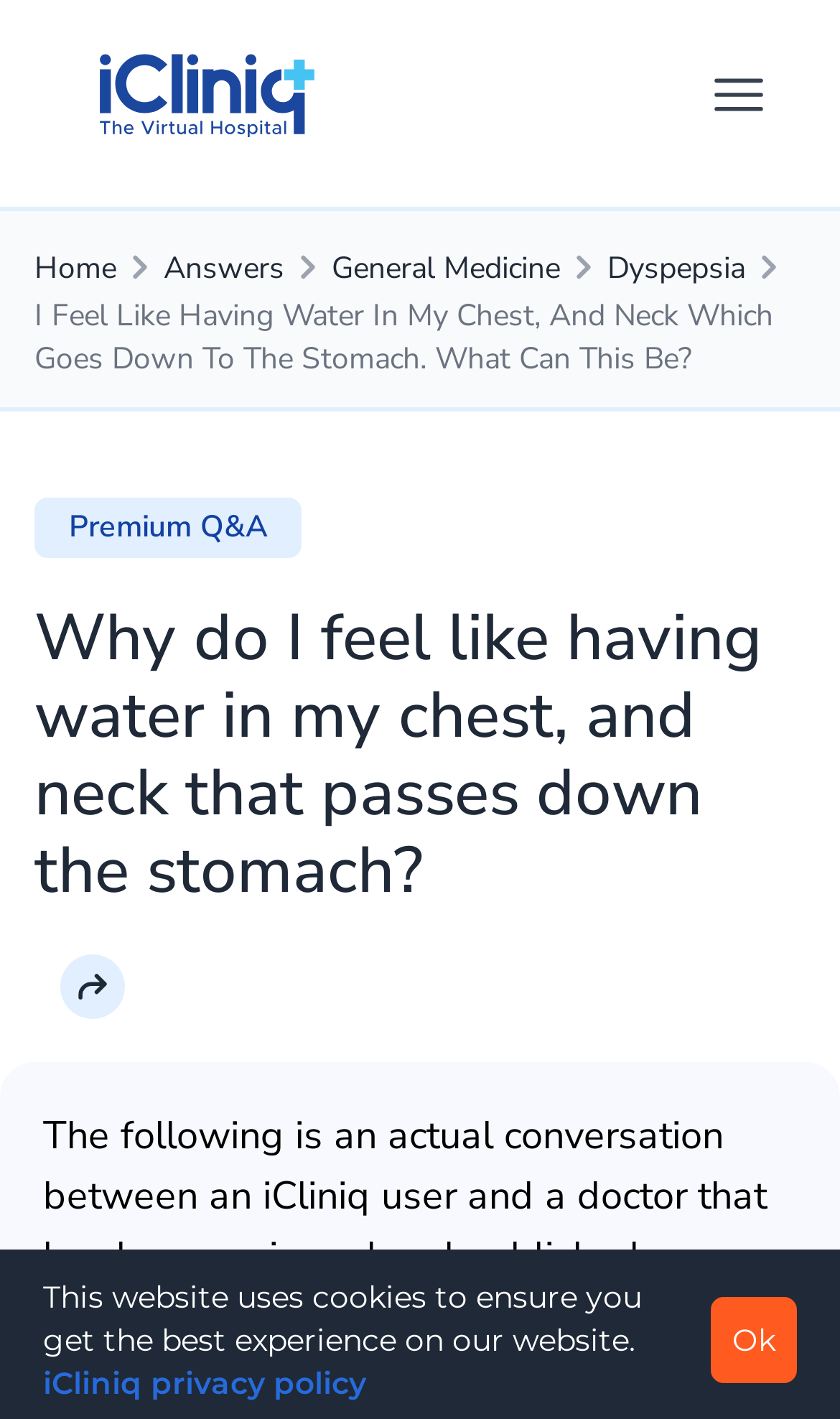How many images are there on the webpage?
Please provide a single word or phrase as the answer based on the screenshot.

2